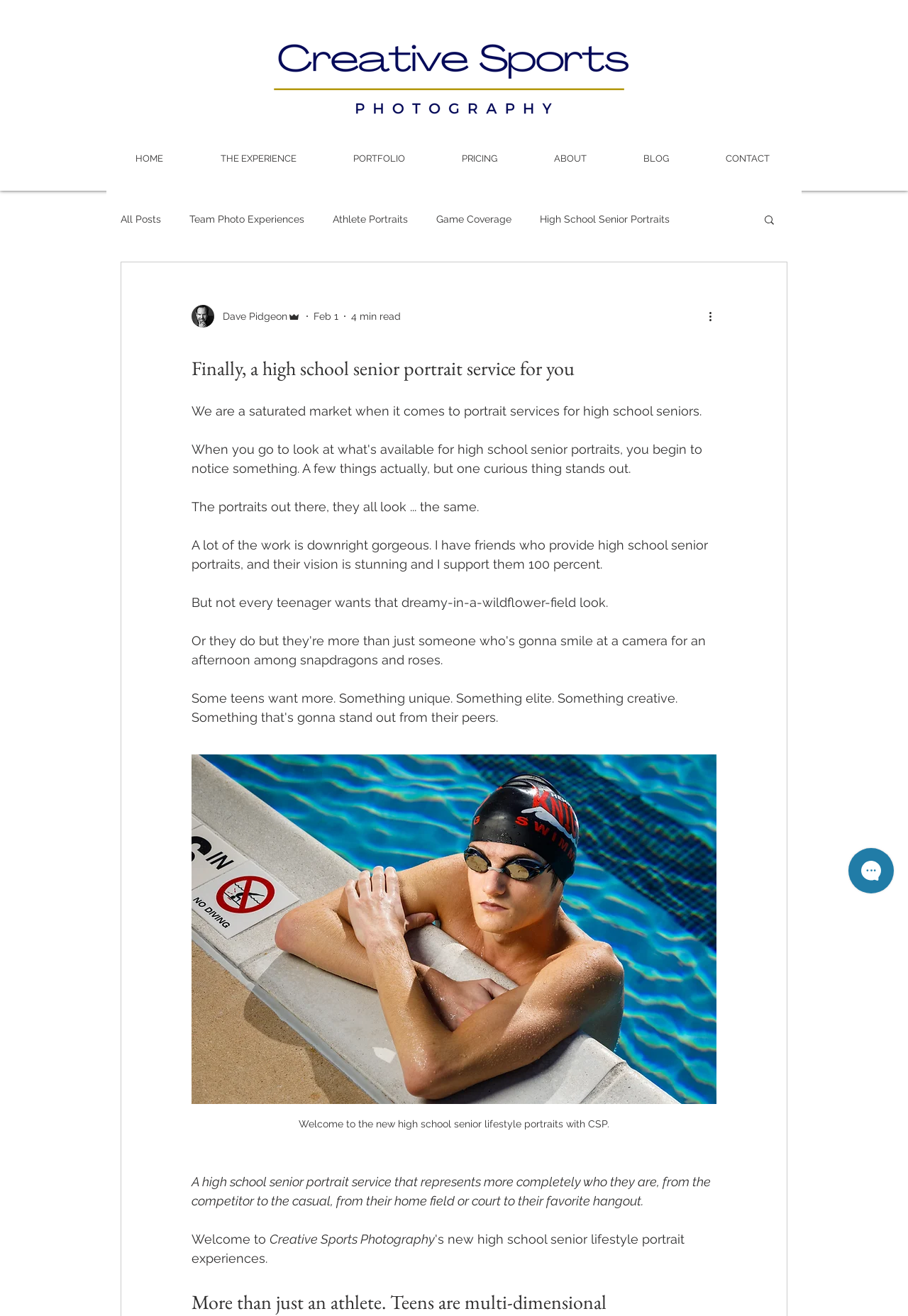Extract the top-level heading from the webpage and provide its text.

Finally, a high school senior portrait service for you